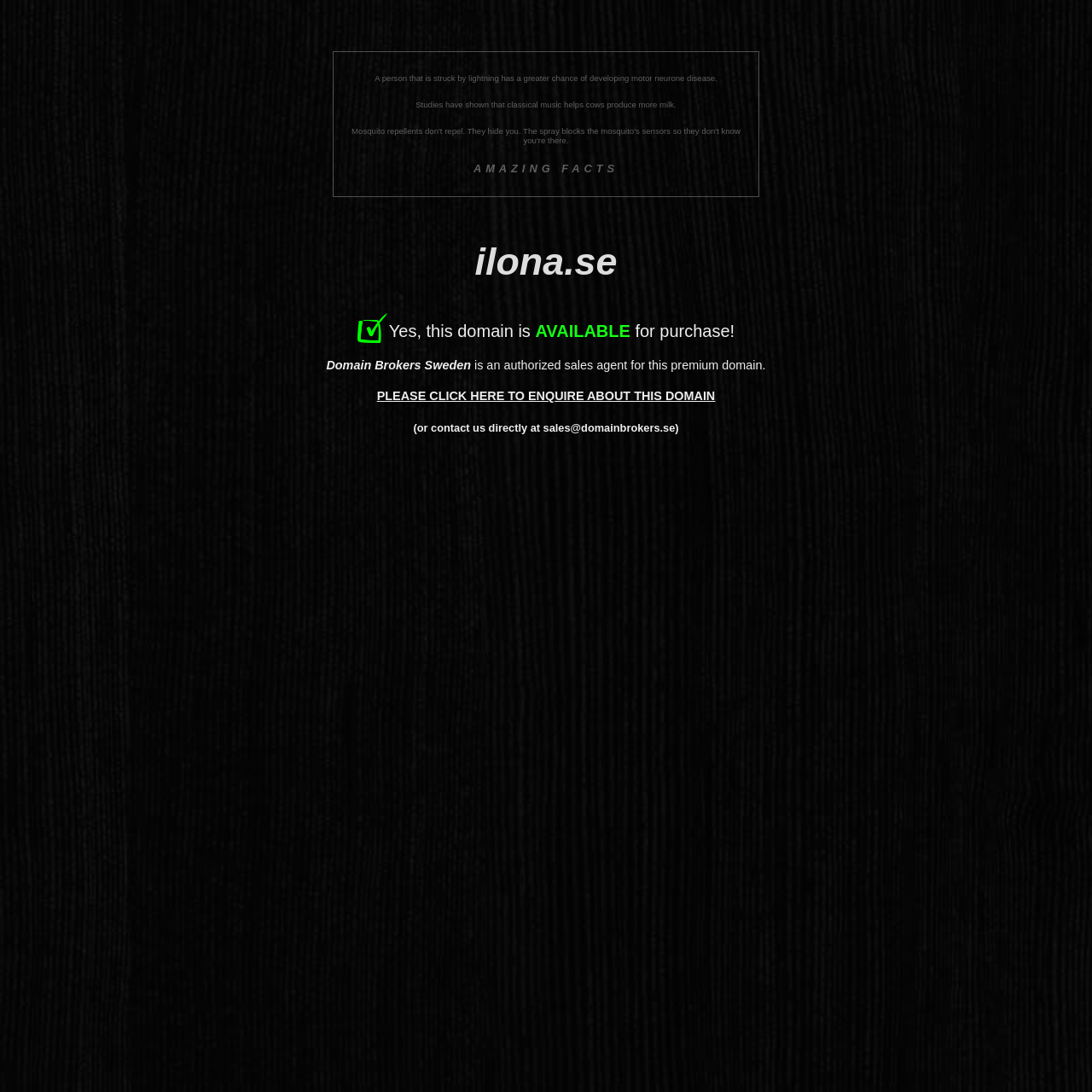Answer briefly with one word or phrase:
Who is the authorized sales agent for this domain?

Domain Brokers Sweden